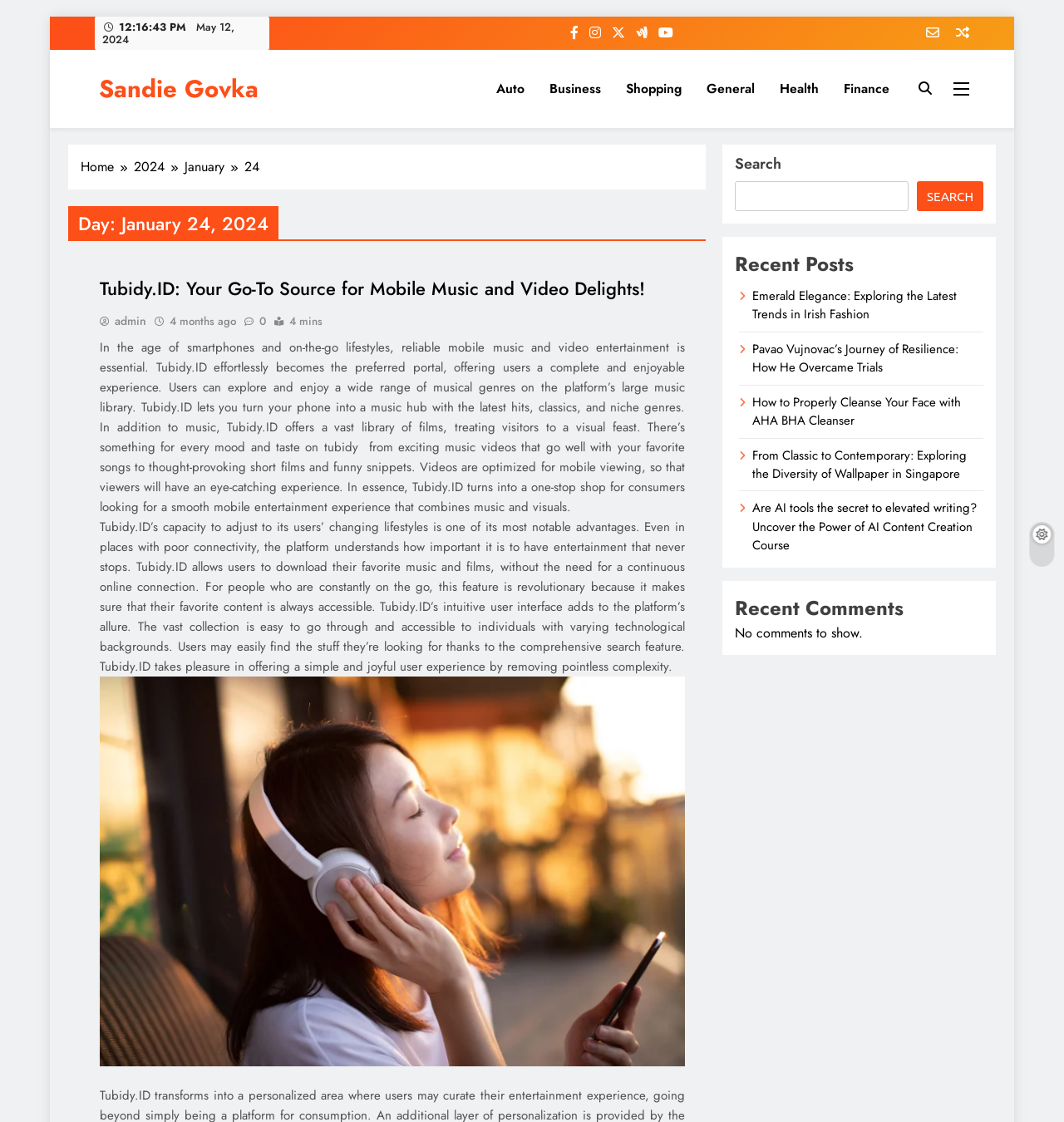How many categories are available in the top navigation menu?
Use the information from the screenshot to give a comprehensive response to the question.

I counted the number of links in the top navigation menu, which are 'Auto', 'Business', 'Shopping', 'General', 'Health', and 'Finance', to find the total number of categories.